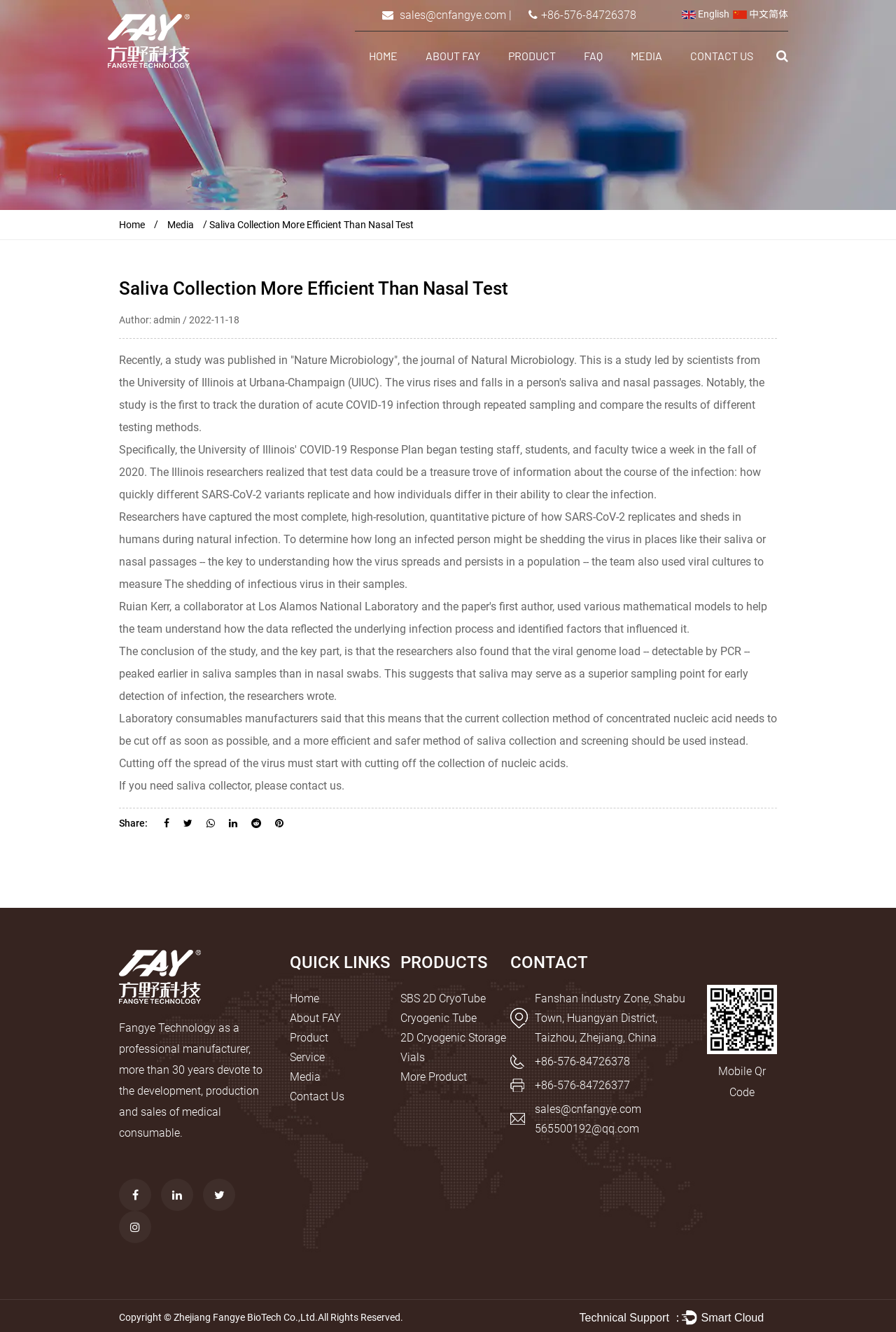Using the image as a reference, answer the following question in as much detail as possible:
What is the location of the company's industry zone?

The location can be found in the 'CONTACT' section of the webpage, where the company's address is listed.